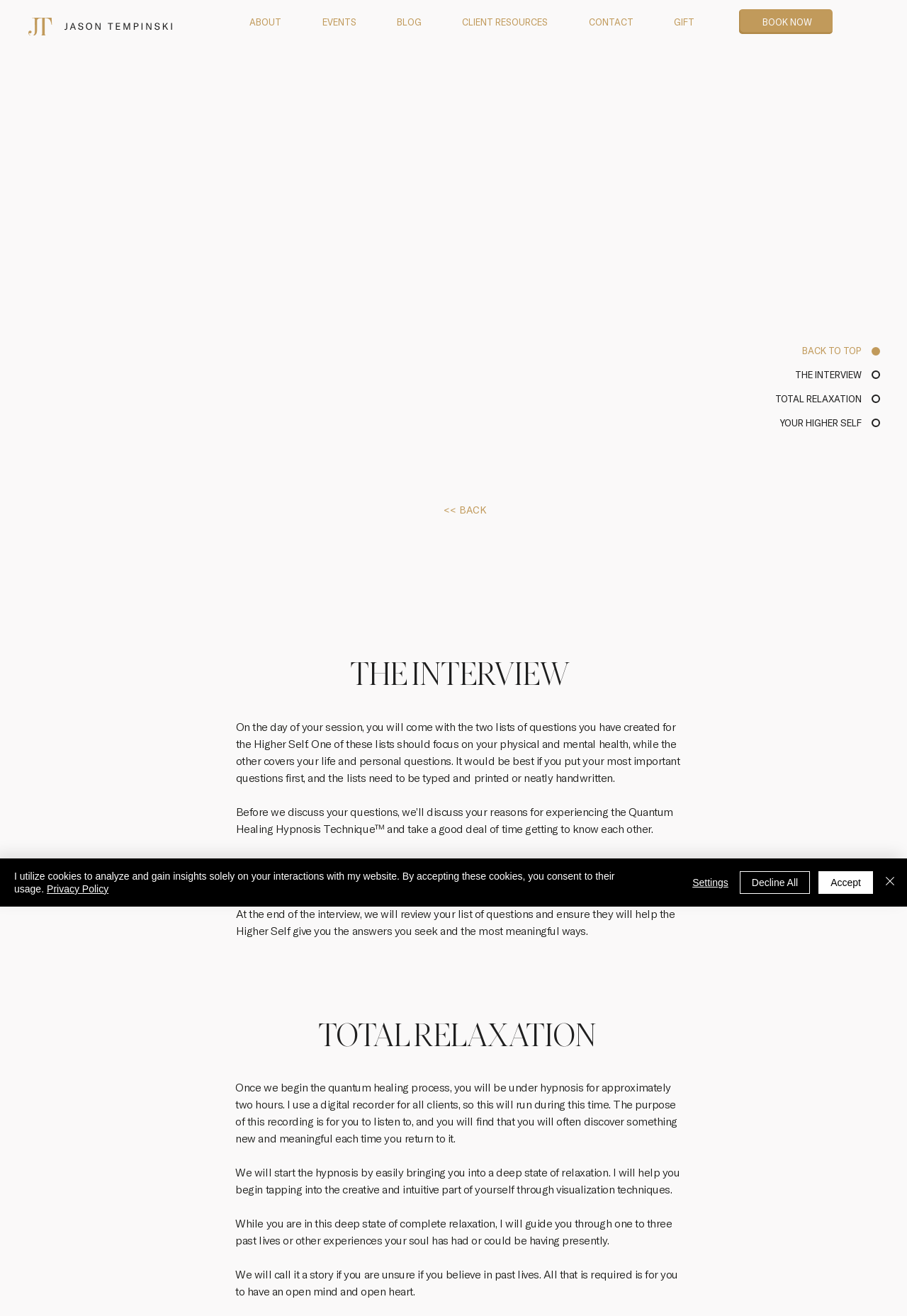Please identify the bounding box coordinates of the element I need to click to follow this instruction: "Go to the CONTACT page".

[0.63, 0.007, 0.717, 0.026]